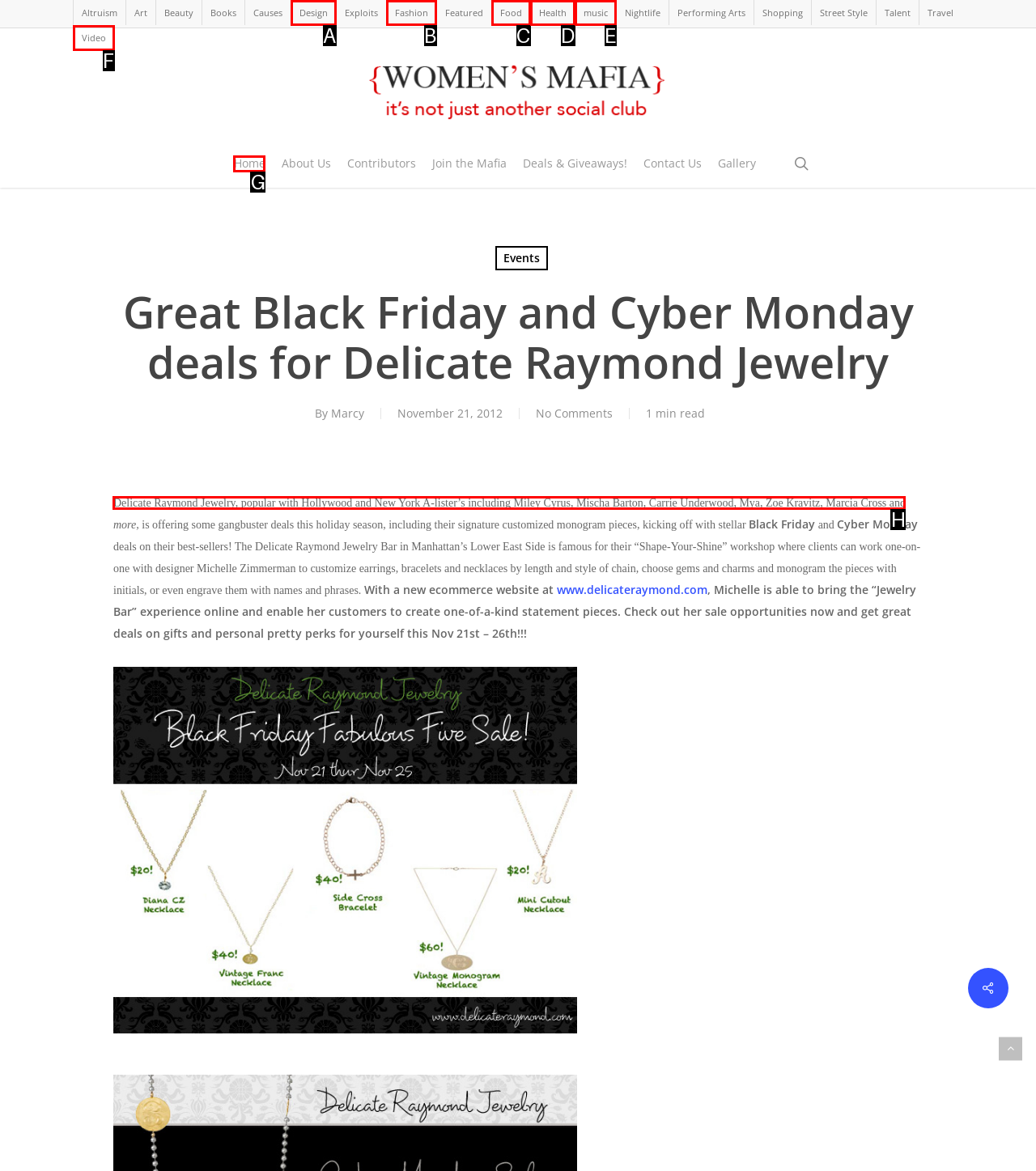Select the proper UI element to click in order to perform the following task: Read more about Delicate Raymond Jewelry. Indicate your choice with the letter of the appropriate option.

H